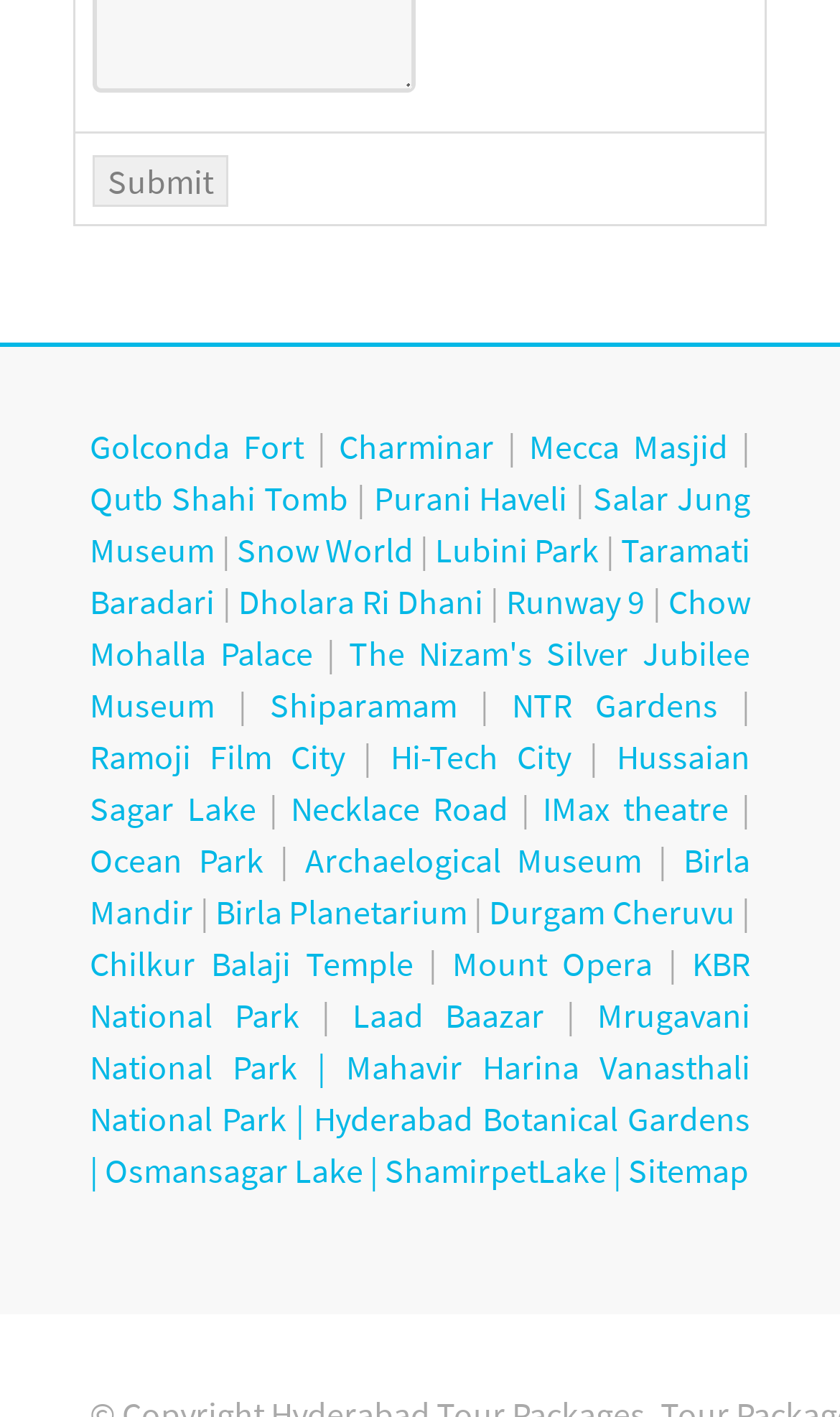Please give a short response to the question using one word or a phrase:
What is the first link on the webpage?

Golconda Fort